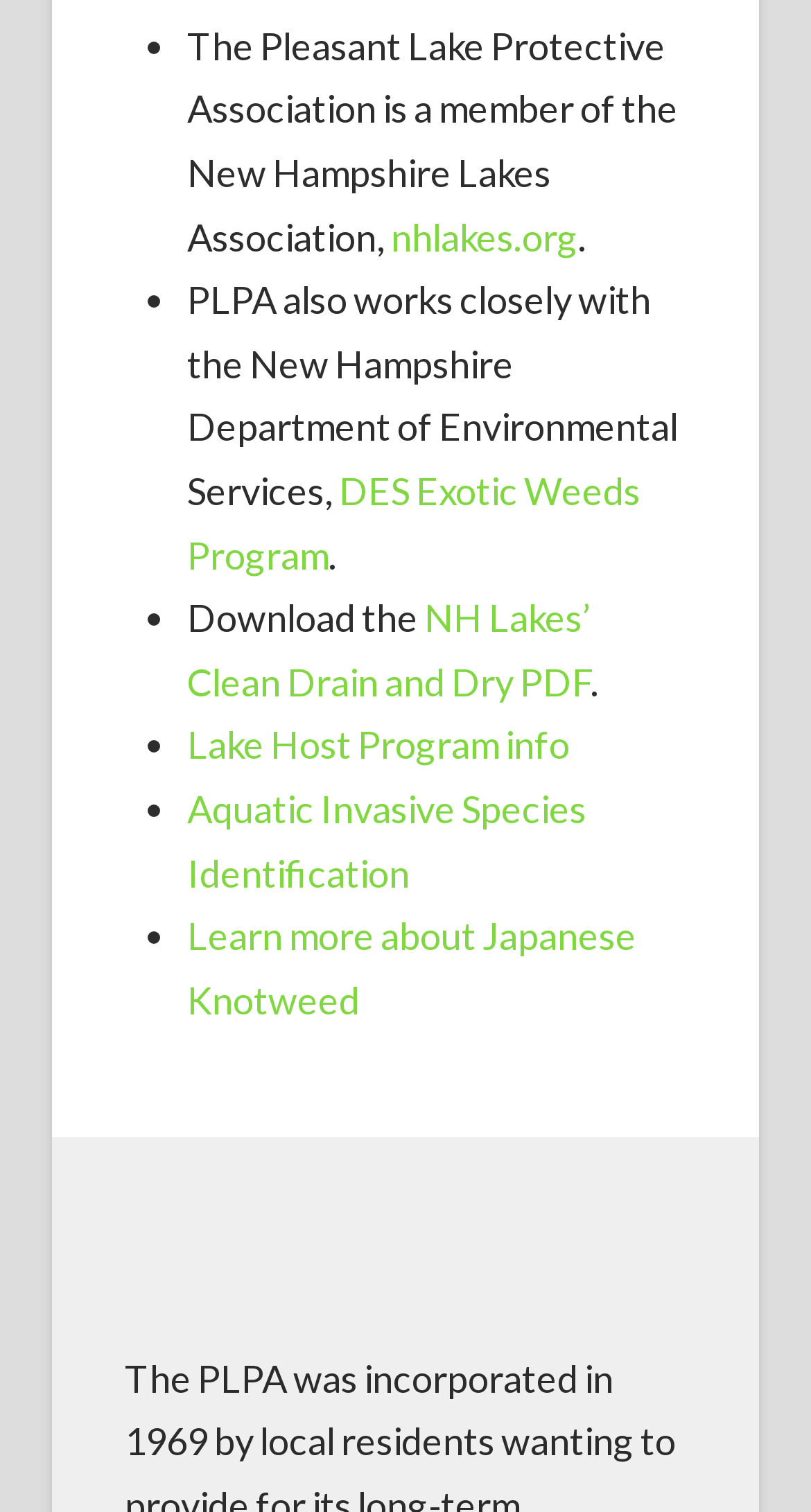What is the name of the program that the link 'DES Exotic Weeds Program' is related to? From the image, respond with a single word or brief phrase.

New Hampshire Department of Environmental Services